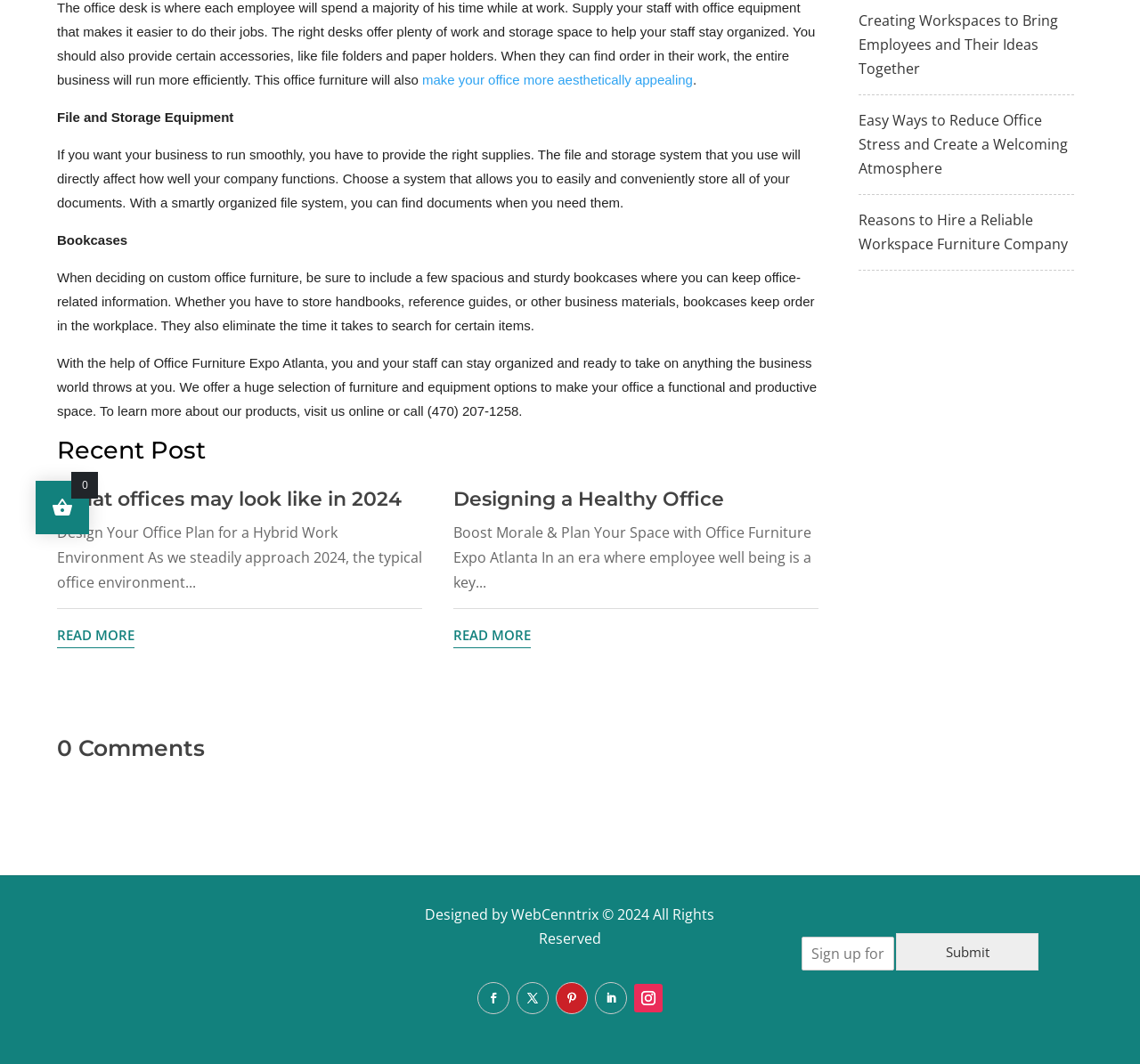Provide the bounding box coordinates for the specified HTML element described in this description: "name="wpforms[fields][1]" placeholder="Sign up for Newsletter"". The coordinates should be four float numbers ranging from 0 to 1, in the format [left, top, right, bottom].

[0.703, 0.88, 0.784, 0.912]